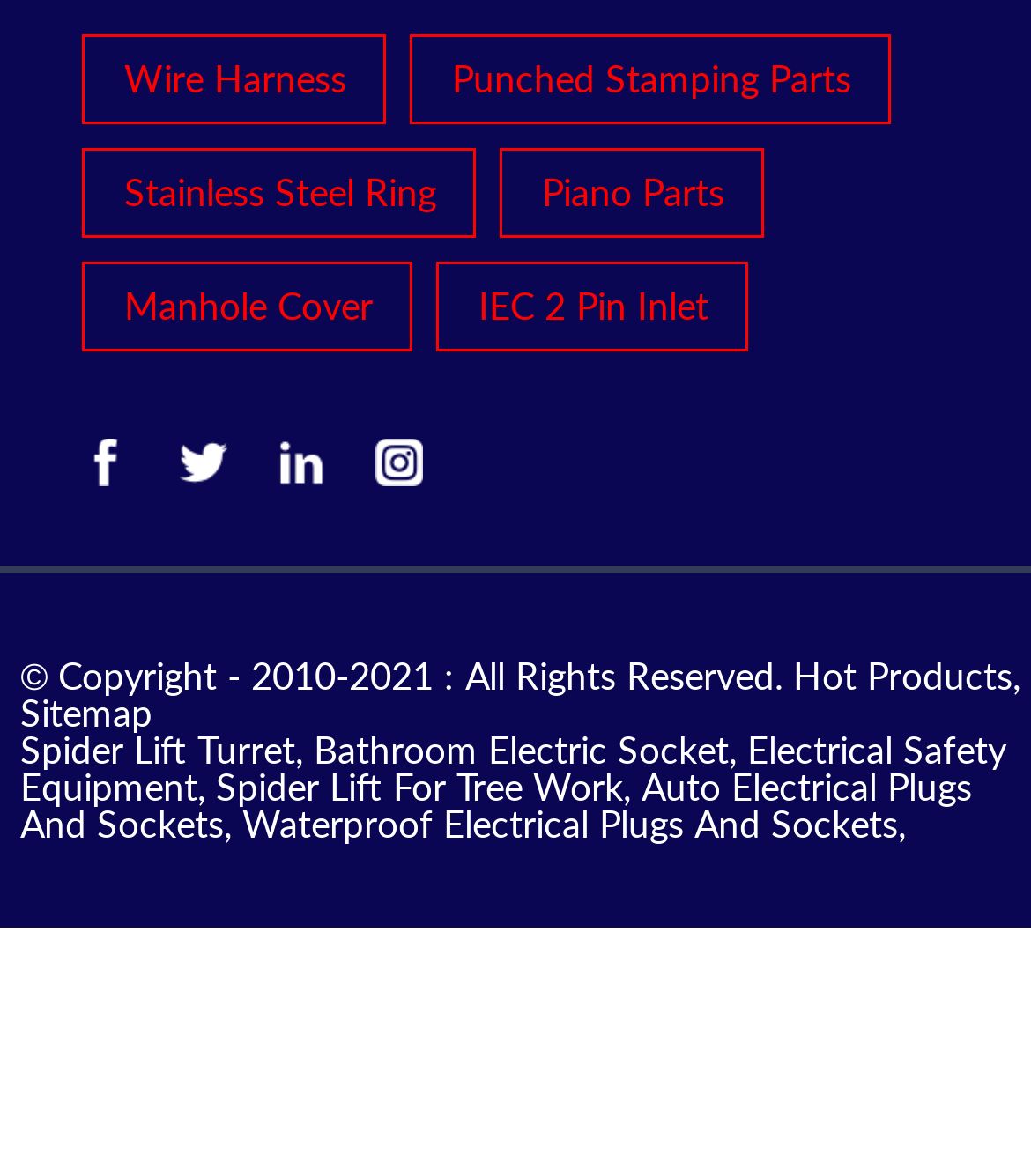Based on the image, give a detailed response to the question: What is the copyright year range?

The copyright year range is '2010-2021' which is mentioned in the static text at the bottom of the webpage with a bounding box coordinate of [0.02, 0.554, 0.77, 0.592].